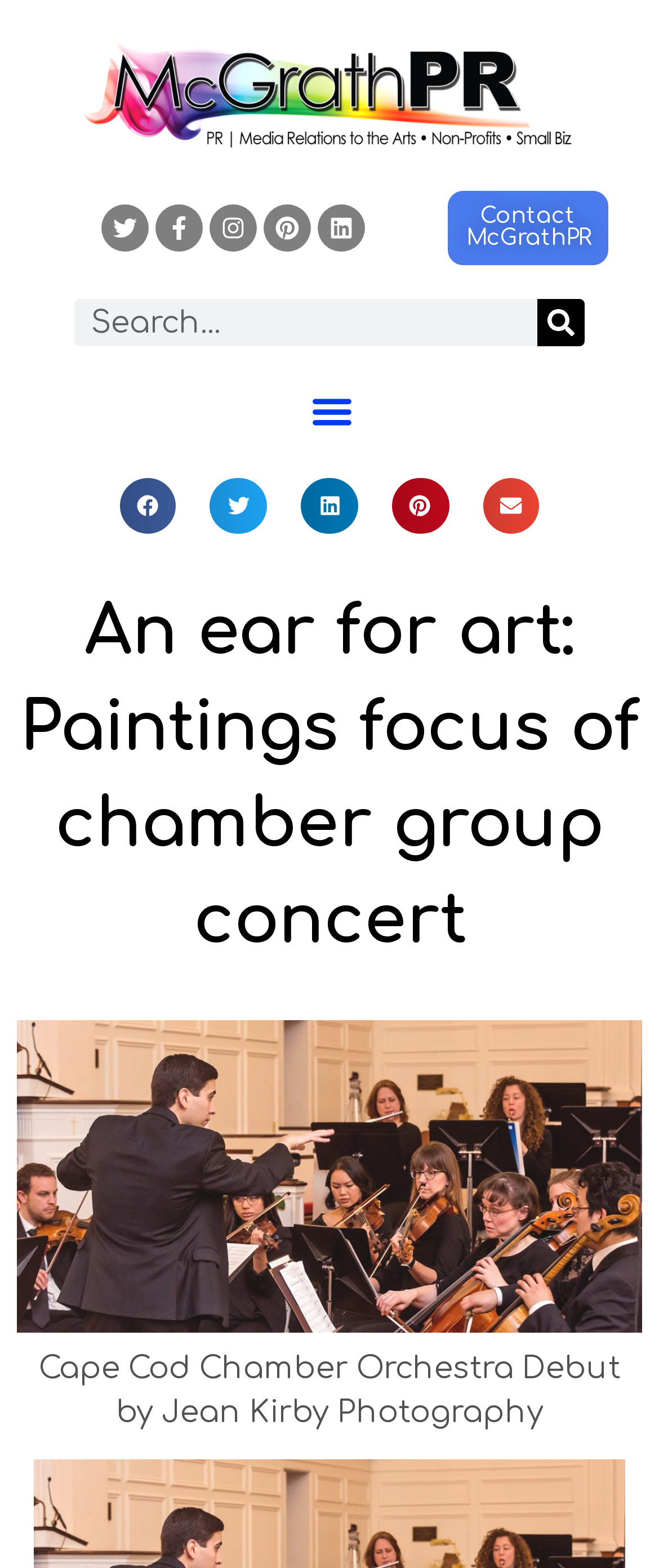Can you extract the headline from the webpage for me?

An ear for art: Paintings focus of chamber group concert